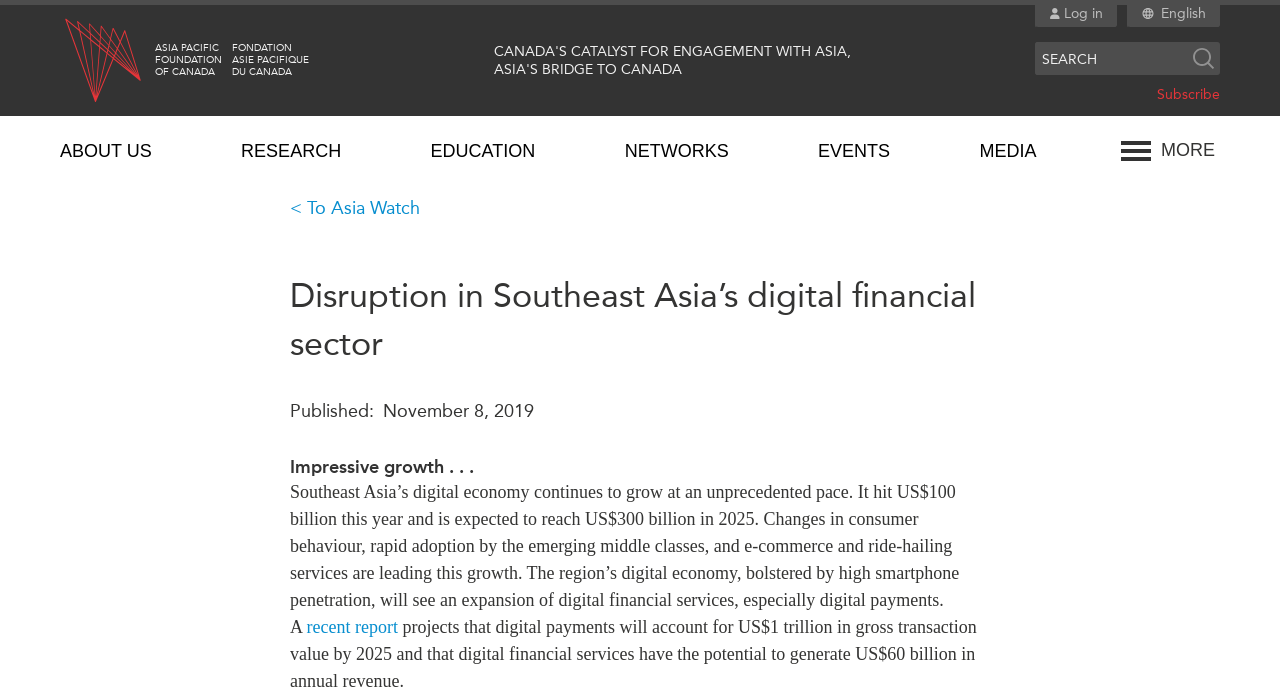Please identify the bounding box coordinates of the clickable area that will fulfill the following instruction: "Log in to the website". The coordinates should be in the format of four float numbers between 0 and 1, i.e., [left, top, right, bottom].

[0.821, 0.0, 0.861, 0.039]